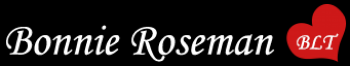Please reply to the following question using a single word or phrase: 
What is the tone of the overall aesthetic?

Warm and creative